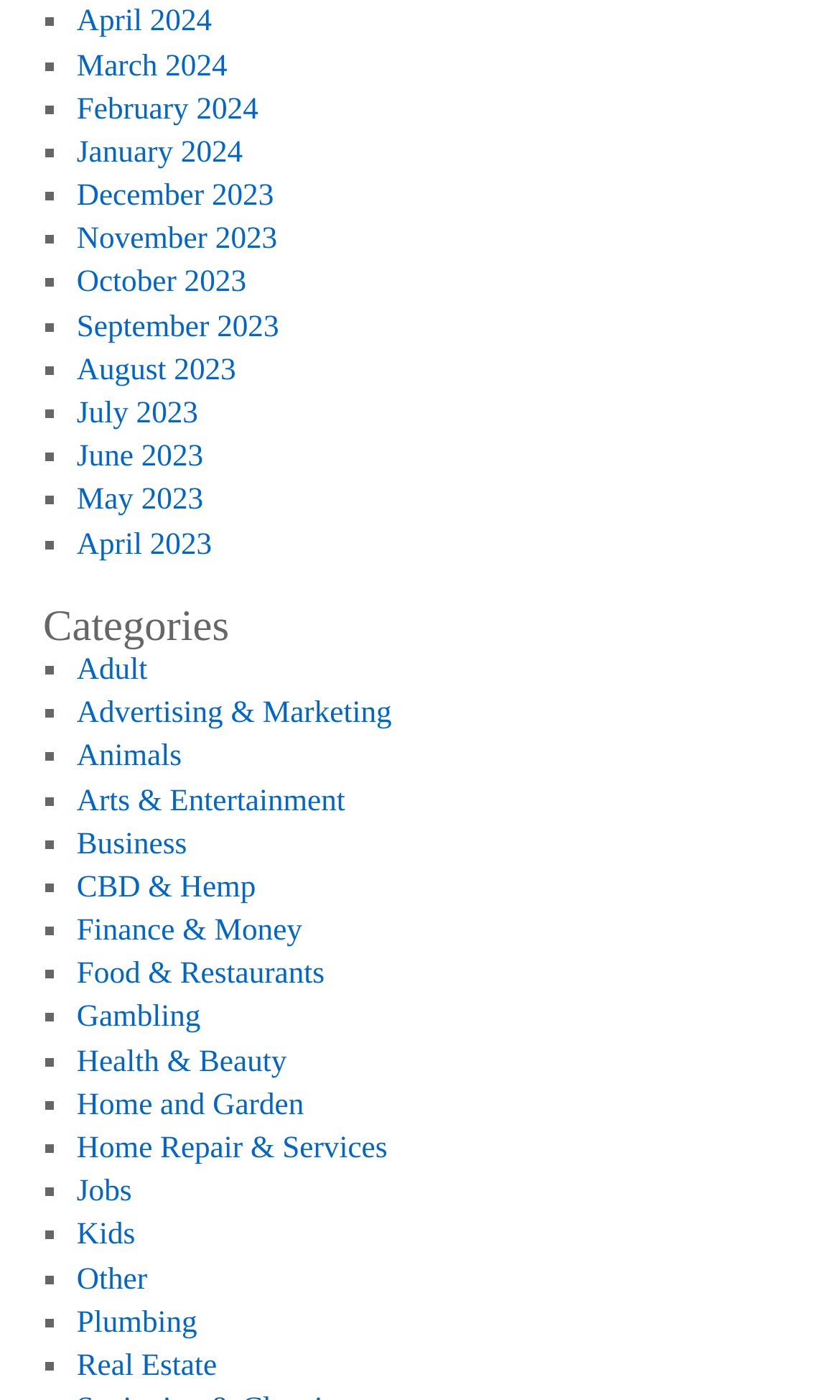Could you highlight the region that needs to be clicked to execute the instruction: "Select the Adult category"?

[0.091, 0.466, 0.175, 0.491]